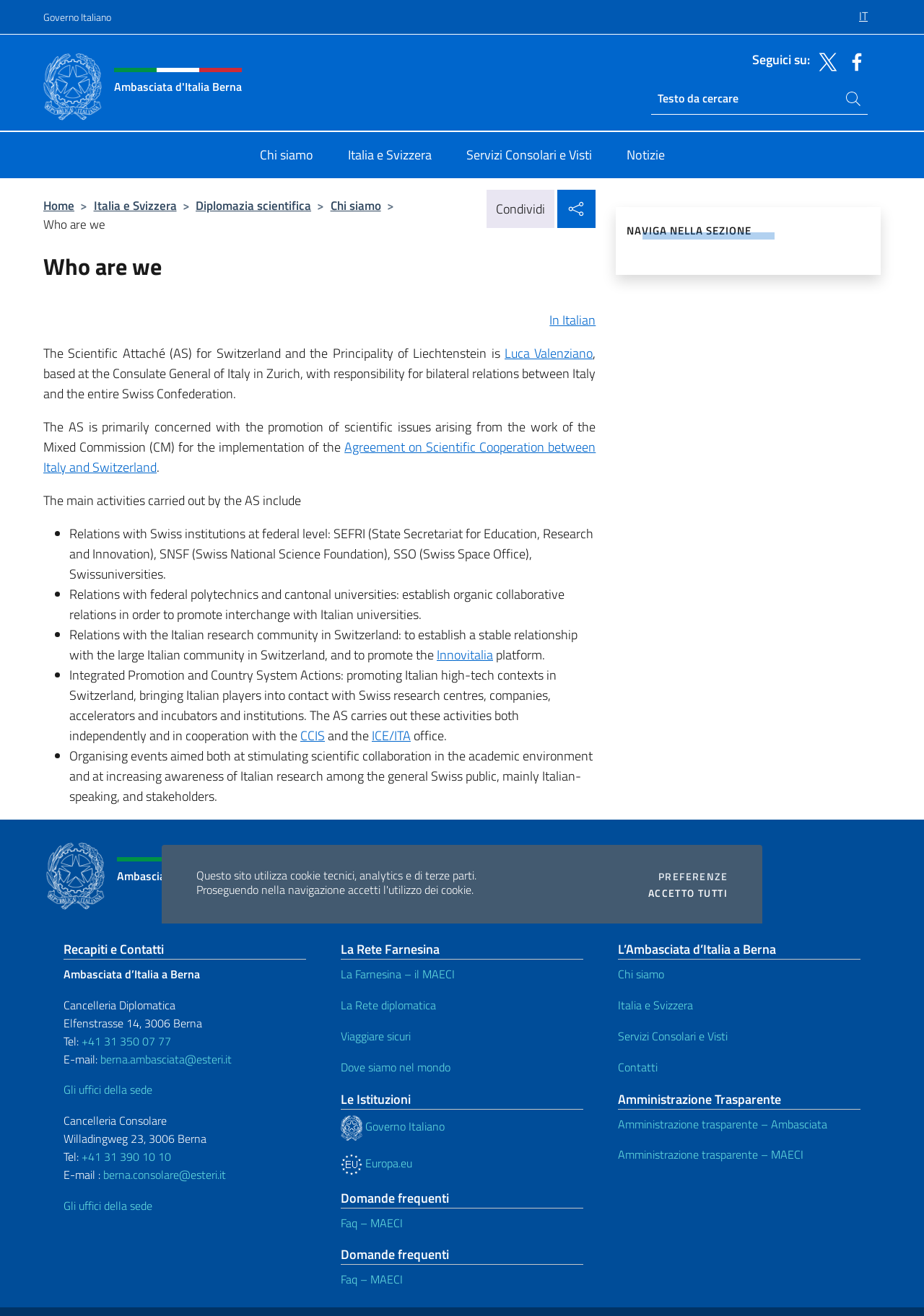What is the name of the scientific attaché?
Use the information from the screenshot to give a comprehensive response to the question.

I found the answer by reading the article on the webpage, which mentions the name of the scientific attaché as 'Luca Valenziano'.